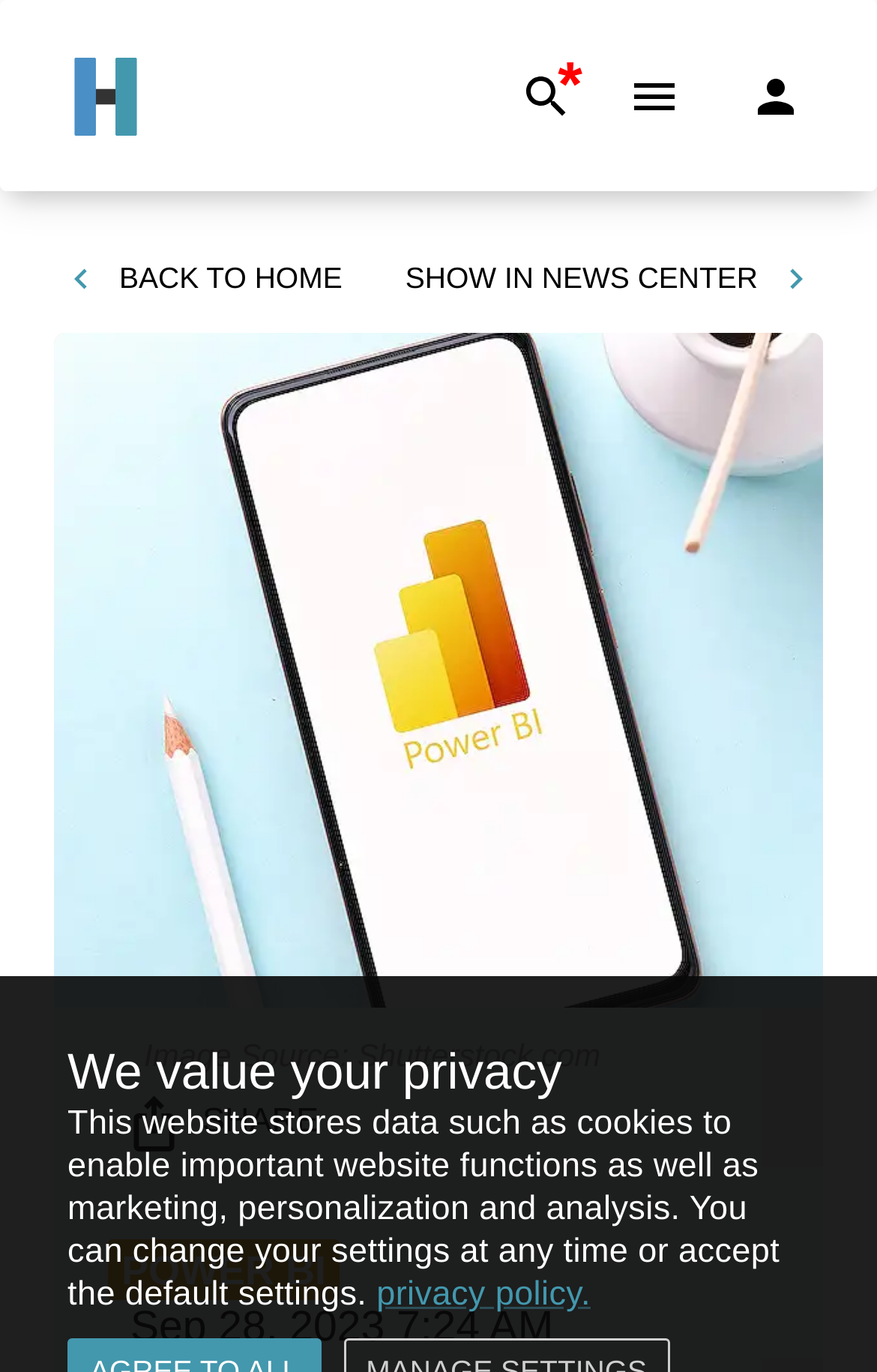Respond to the question below with a single word or phrase:
What is the source of the image mentioned on the page?

Shutterstock.com